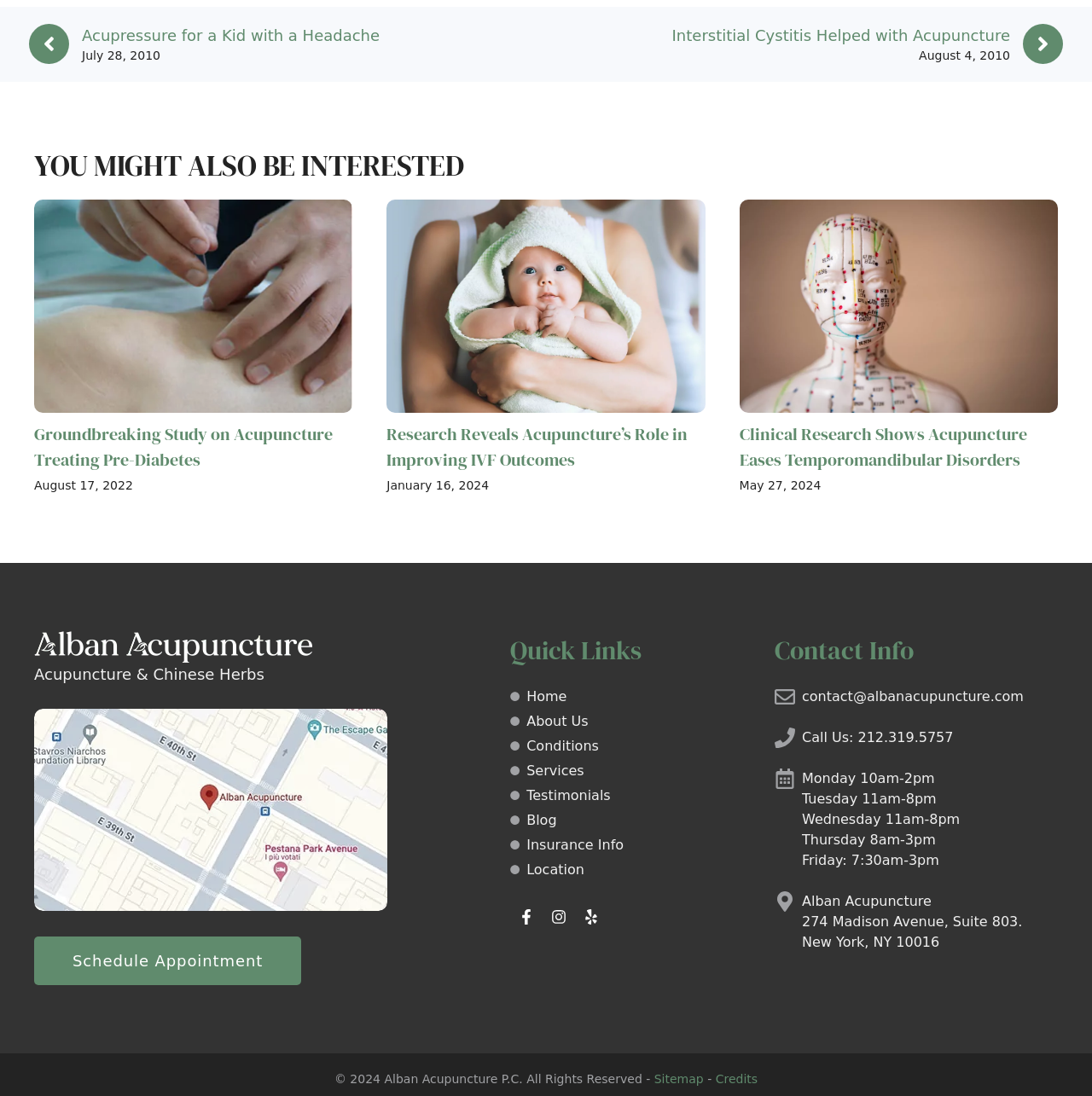Could you highlight the region that needs to be clicked to execute the instruction: "Visit the 'About Us' page"?

[0.482, 0.65, 0.539, 0.665]